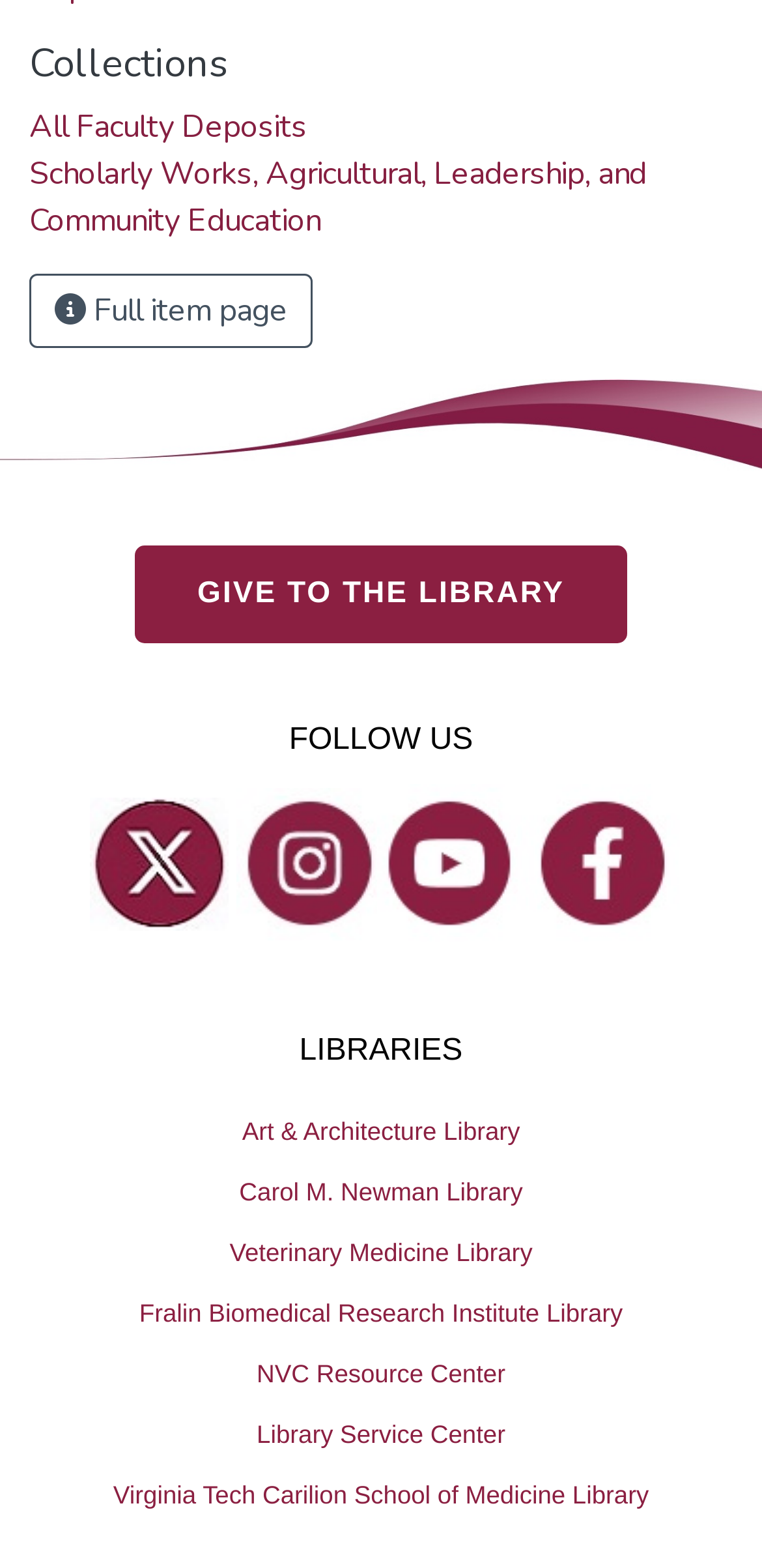Please locate the bounding box coordinates of the element that should be clicked to complete the given instruction: "Go to Carol M. Newman Library".

[0.0, 0.741, 1.0, 0.779]